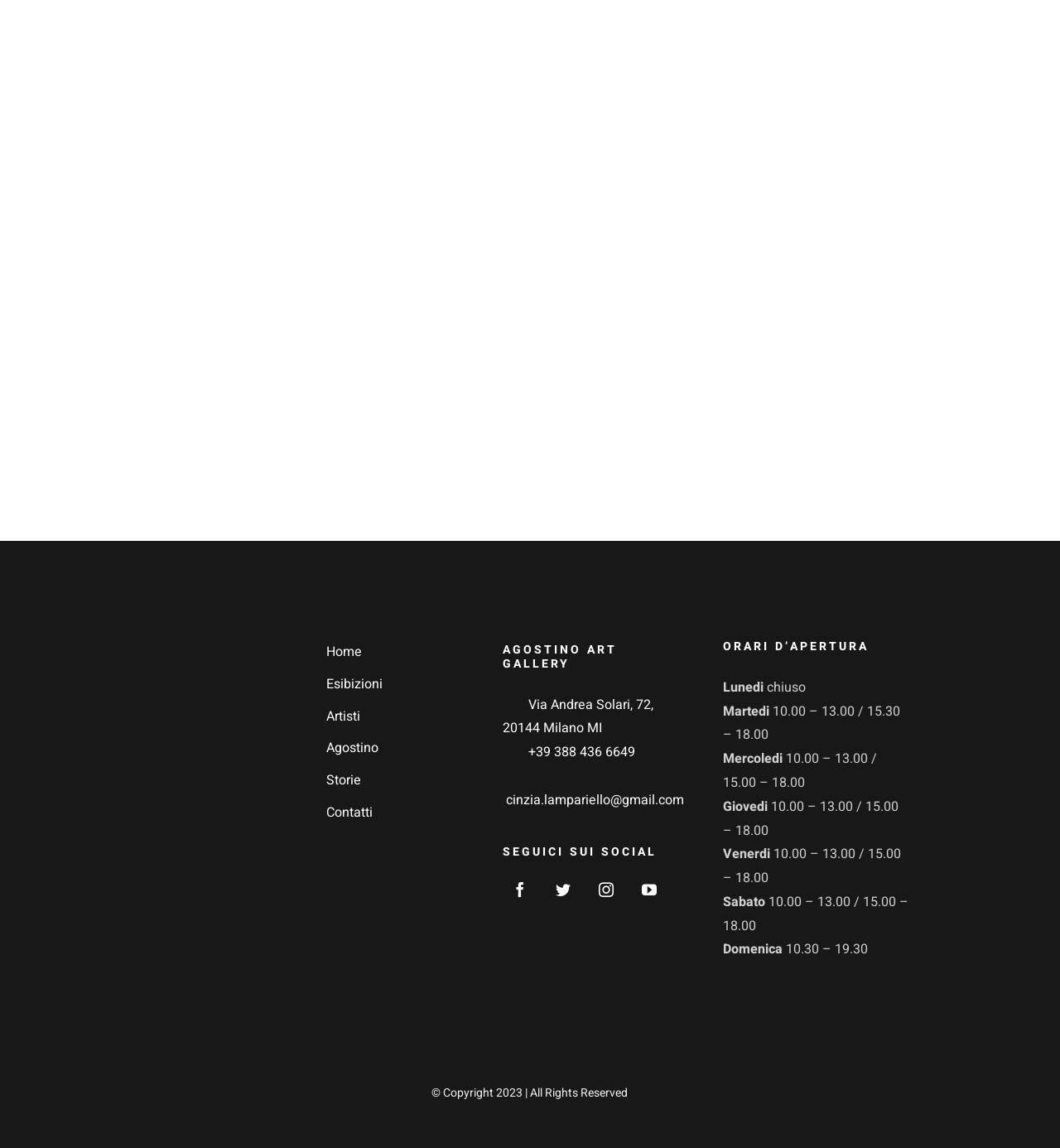Please specify the bounding box coordinates of the element that should be clicked to execute the given instruction: 'Click the 'Home' link'. Ensure the coordinates are four float numbers between 0 and 1, expressed as [left, top, right, bottom].

[0.308, 0.558, 0.442, 0.578]